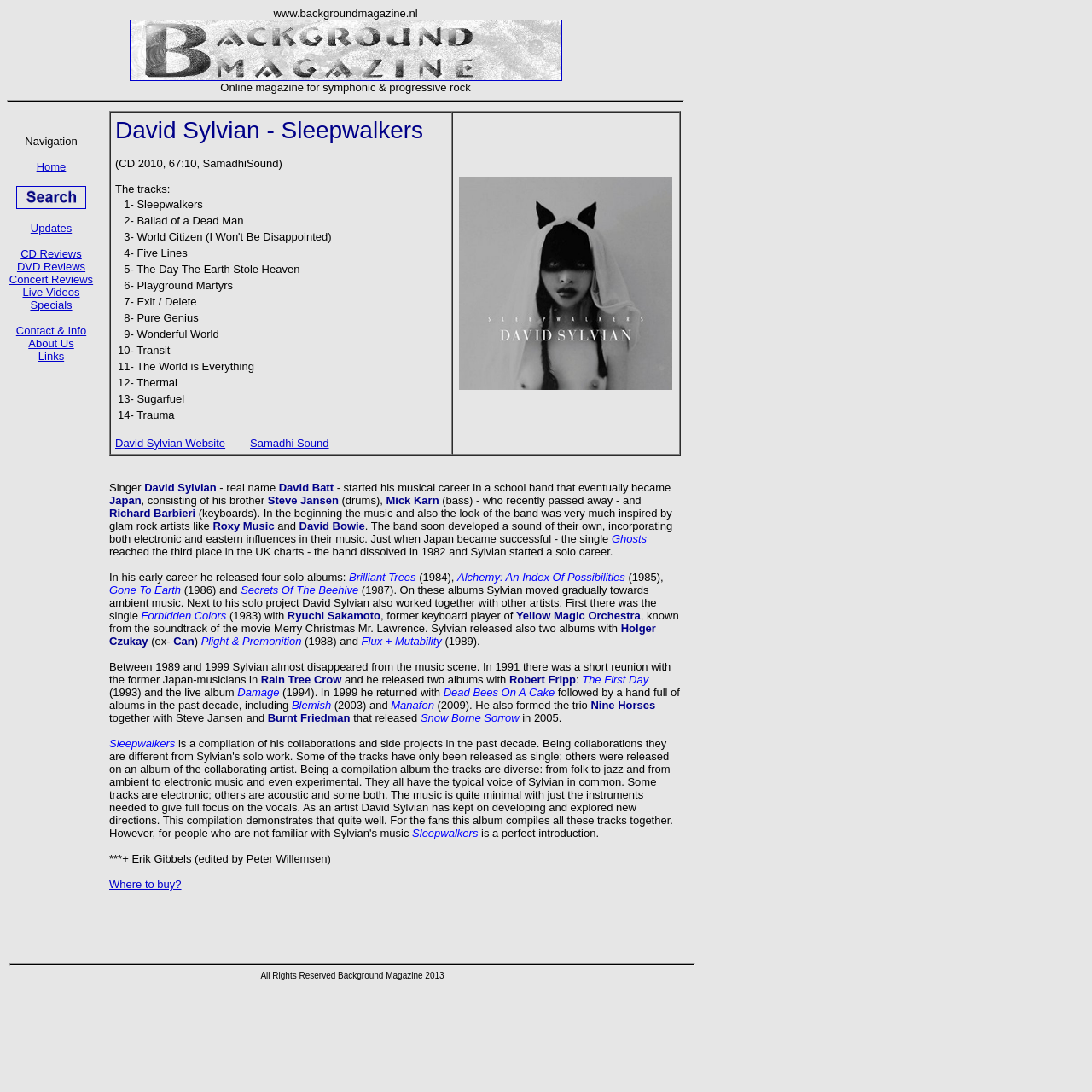What is the name of the band that David Sylvian was part of before starting his solo career?
Please use the image to provide a one-word or short phrase answer.

Japan